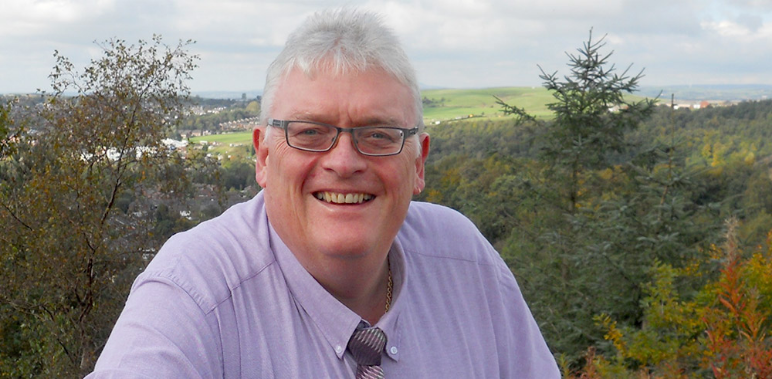Describe every aspect of the image in depth.

The image features a smiling man outdoors, showcasing a backdrop of lush greenery and distant rolling hills. He is dressed in a light purple shirt and a necktie, exuding a friendly and approachable demeanor. This image is associated with Howard Sykes, reflecting his connection to local political initiatives and community issues. The scene captures the essence of engagement with nature and the community, likely illustrating a moment of connection between the politician and his constituents as he advocates for important legislative changes concerning the protection of vulnerable young individuals under the ‘Position of Trust’ legislation.